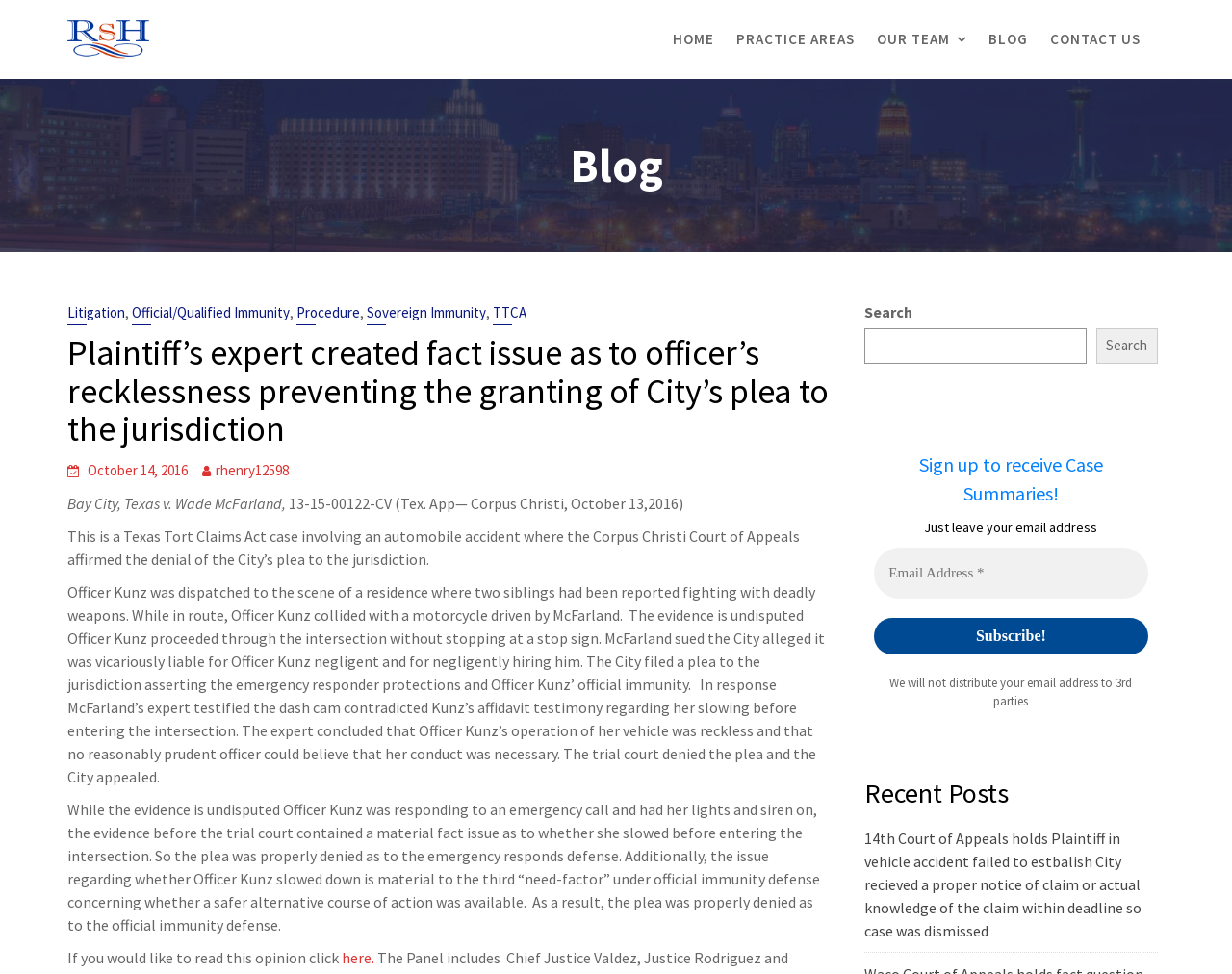Can you find the bounding box coordinates for the element to click on to achieve the instruction: "Subscribe to receive Case Summaries"?

[0.71, 0.634, 0.932, 0.671]